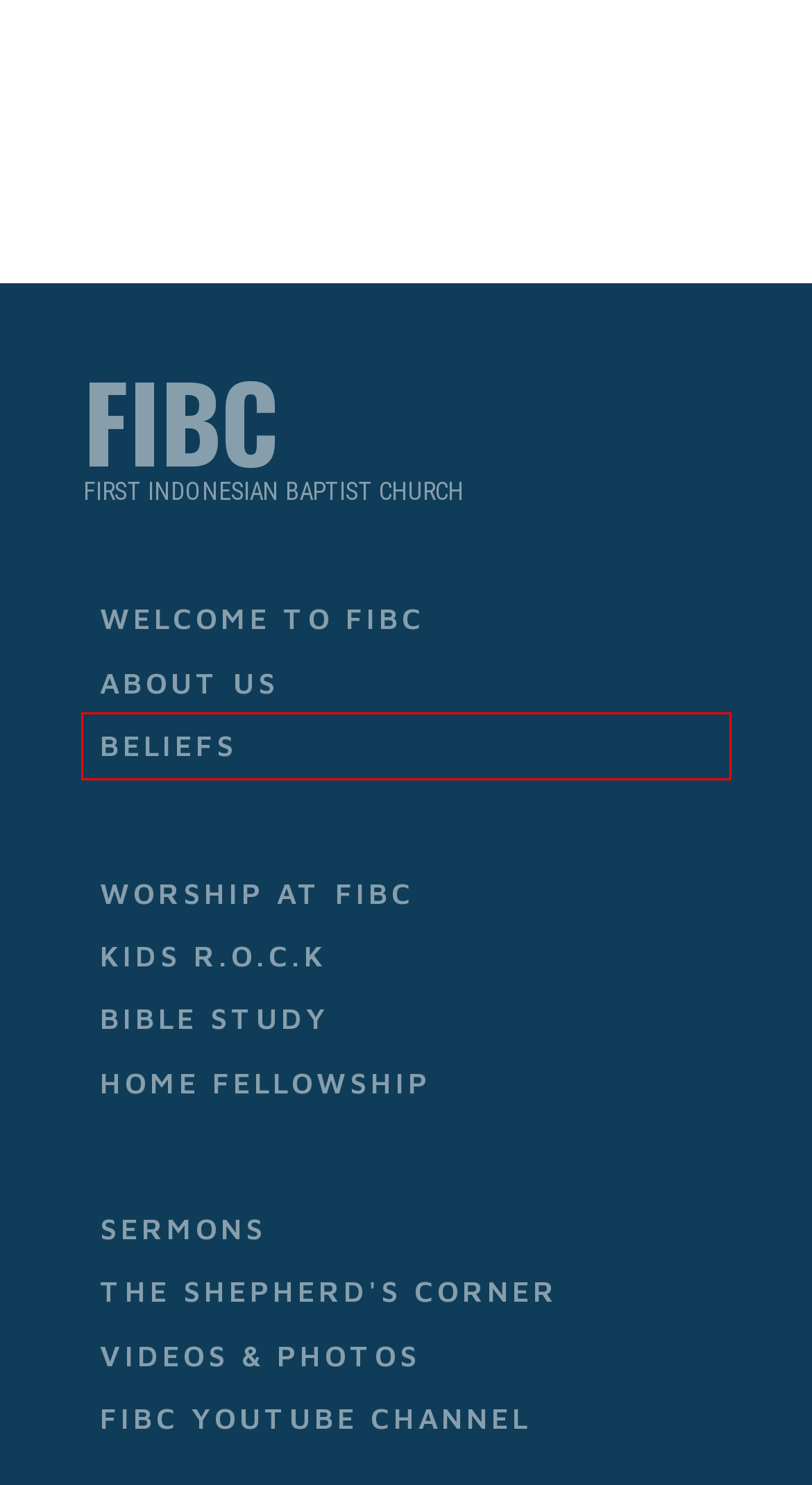Examine the screenshot of a webpage with a red rectangle bounding box. Select the most accurate webpage description that matches the new webpage after clicking the element within the bounding box. Here are the candidates:
A. Welcome to FIBC - First Indonesian Baptist Church
B. Bible Study - First Indonesian Baptist Church
C. Worship at FIBC - First Indonesian Baptist Church
D. Home Fellowship - First Indonesian Baptist Church
E. Videos & Photos - First Indonesian Baptist Church
F. Shepherd's Corner Articles - First Indonesian Baptist Church
G. Kids R.O.C.K - First Indonesian Baptist Church
H. Beliefs - First Indonesian Baptist Church

H